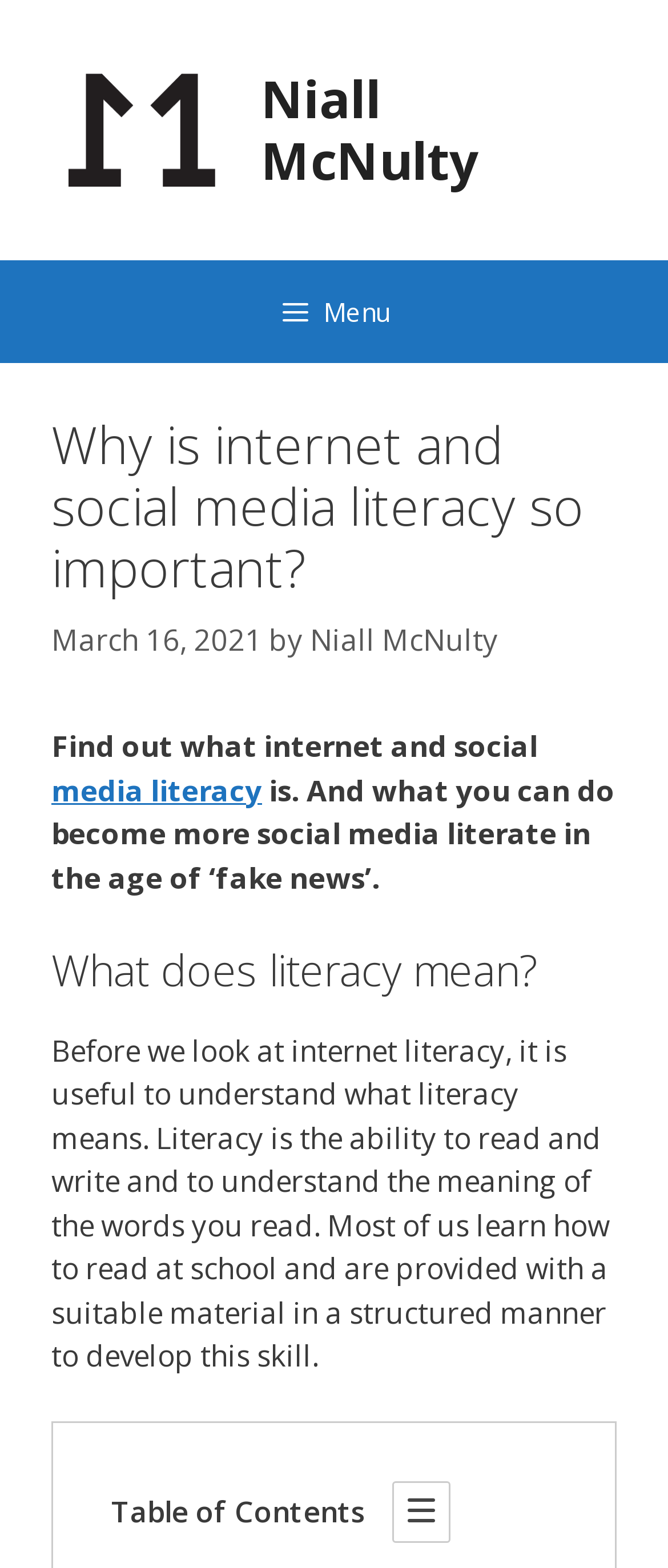Given the description Nature Conservancy Maryland/DC Chapter, predict the bounding box coordinates of the UI element. Ensure the coordinates are in the format (top-left x, top-left y, bottom-right x, bottom-right y) and all values are between 0 and 1.

None